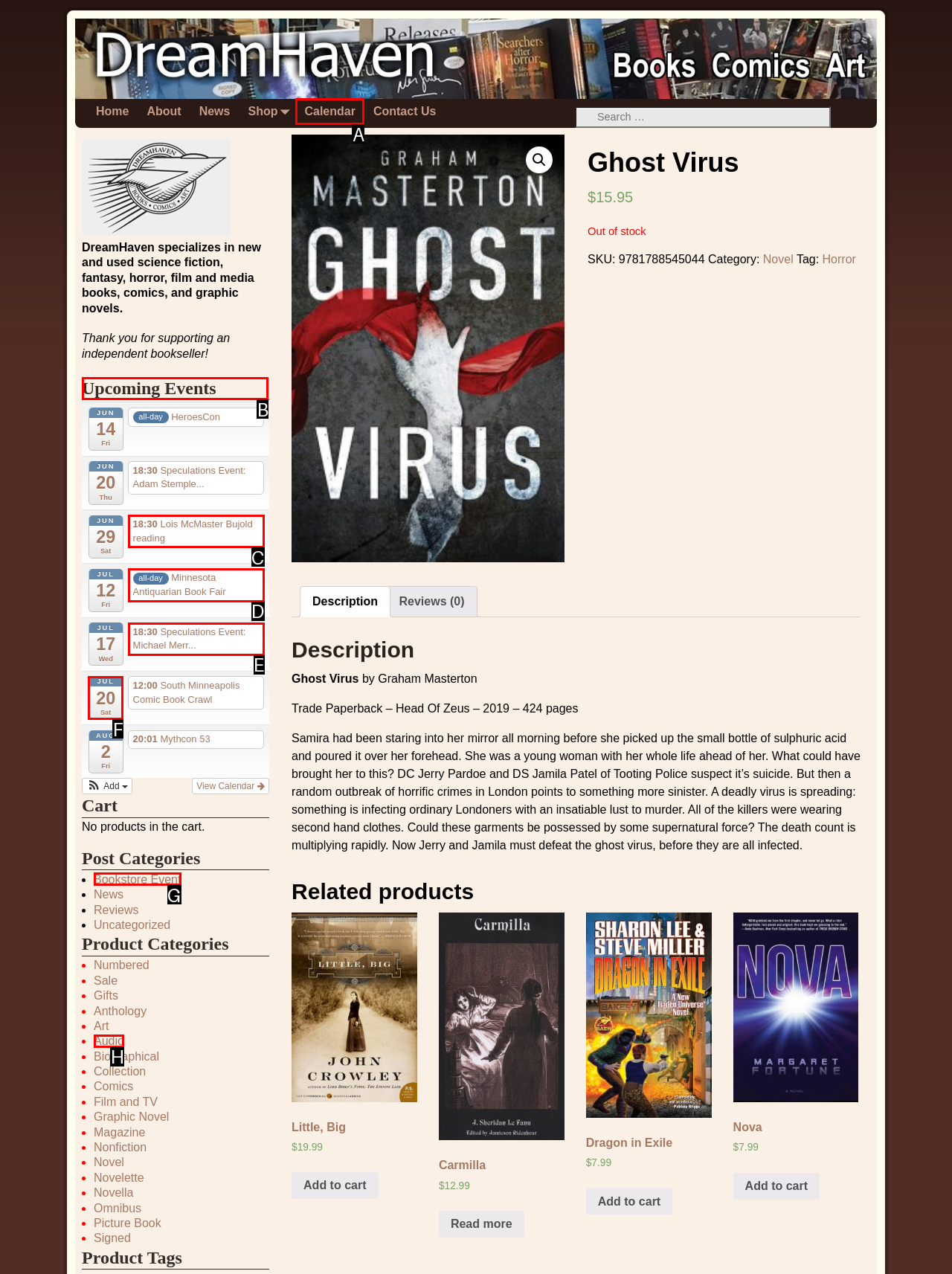Given the instruction: View upcoming events, which HTML element should you click on?
Answer with the letter that corresponds to the correct option from the choices available.

B